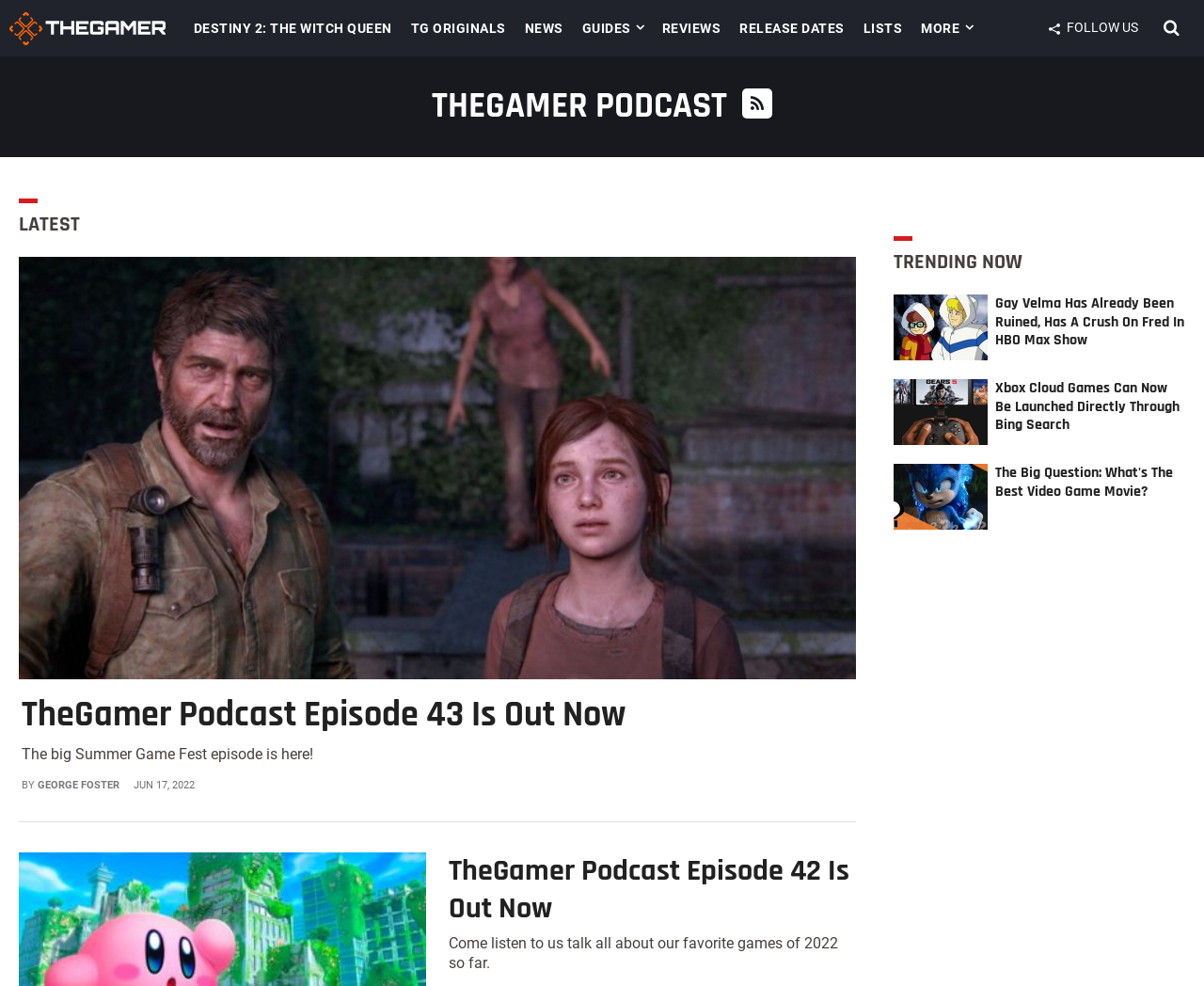Examine the image and give a thorough answer to the following question:
How many episodes of TheGamer Podcast are shown on this webpage?

I counted the number of episodes by looking at the headings that mention 'TheGamer Podcast Episode' followed by a number. I found two such headings, one for Episode 43 and one for Episode 42. This suggests that two episodes of TheGamer Podcast are shown on this webpage.